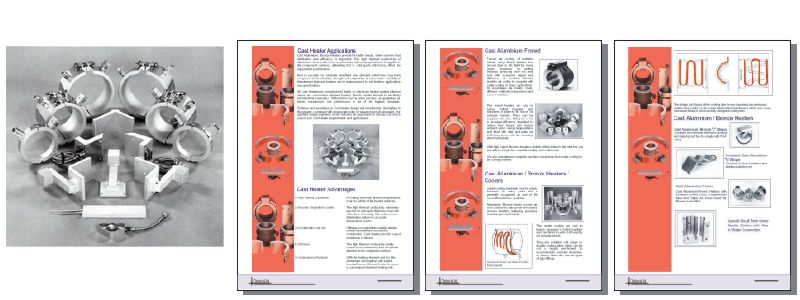What process is used to achieve high tolerances in the cast heaters?
Provide a detailed answer to the question, using the image to inform your response.

According to the caption, the text highlights the benefits of the cast heaters, including high tolerances achieved through precise machining, indicating that this process is used to achieve high tolerances.